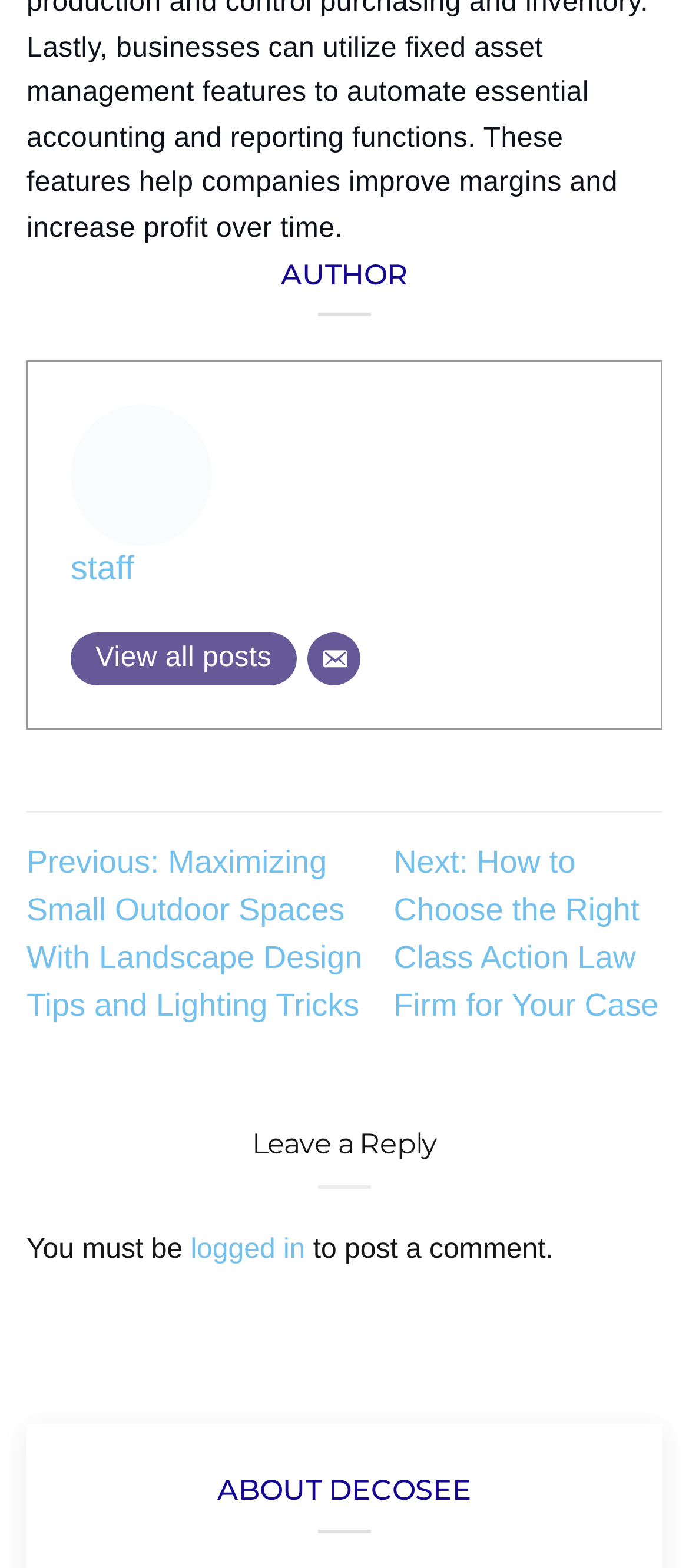Look at the image and write a detailed answer to the question: 
What is the author's profile picture?

The author's profile picture is an image labeled as 'staff', which is located at the top of the webpage, below the 'AUTHOR' heading.